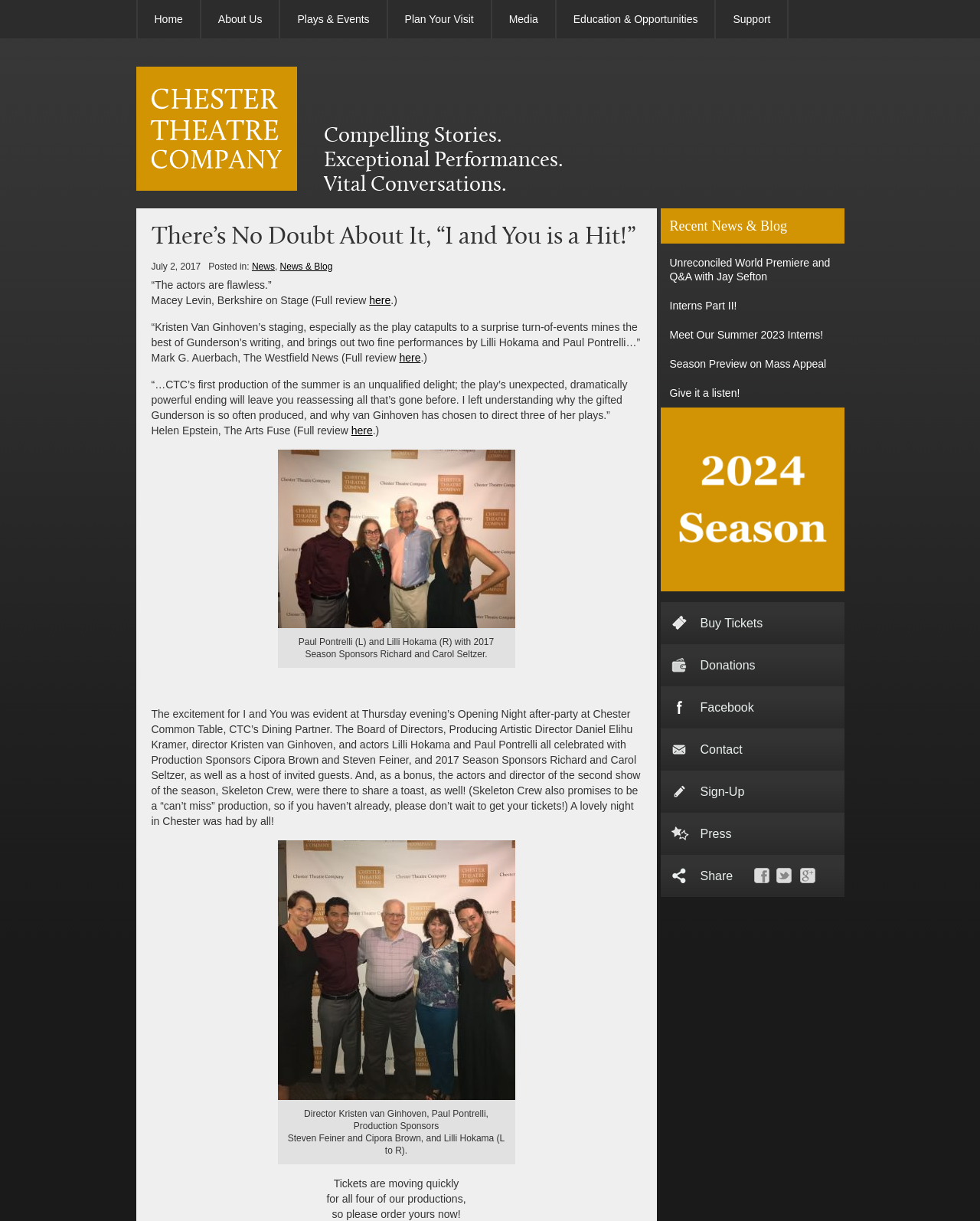What is the title of the play being reviewed?
Answer the question with just one word or phrase using the image.

I and You